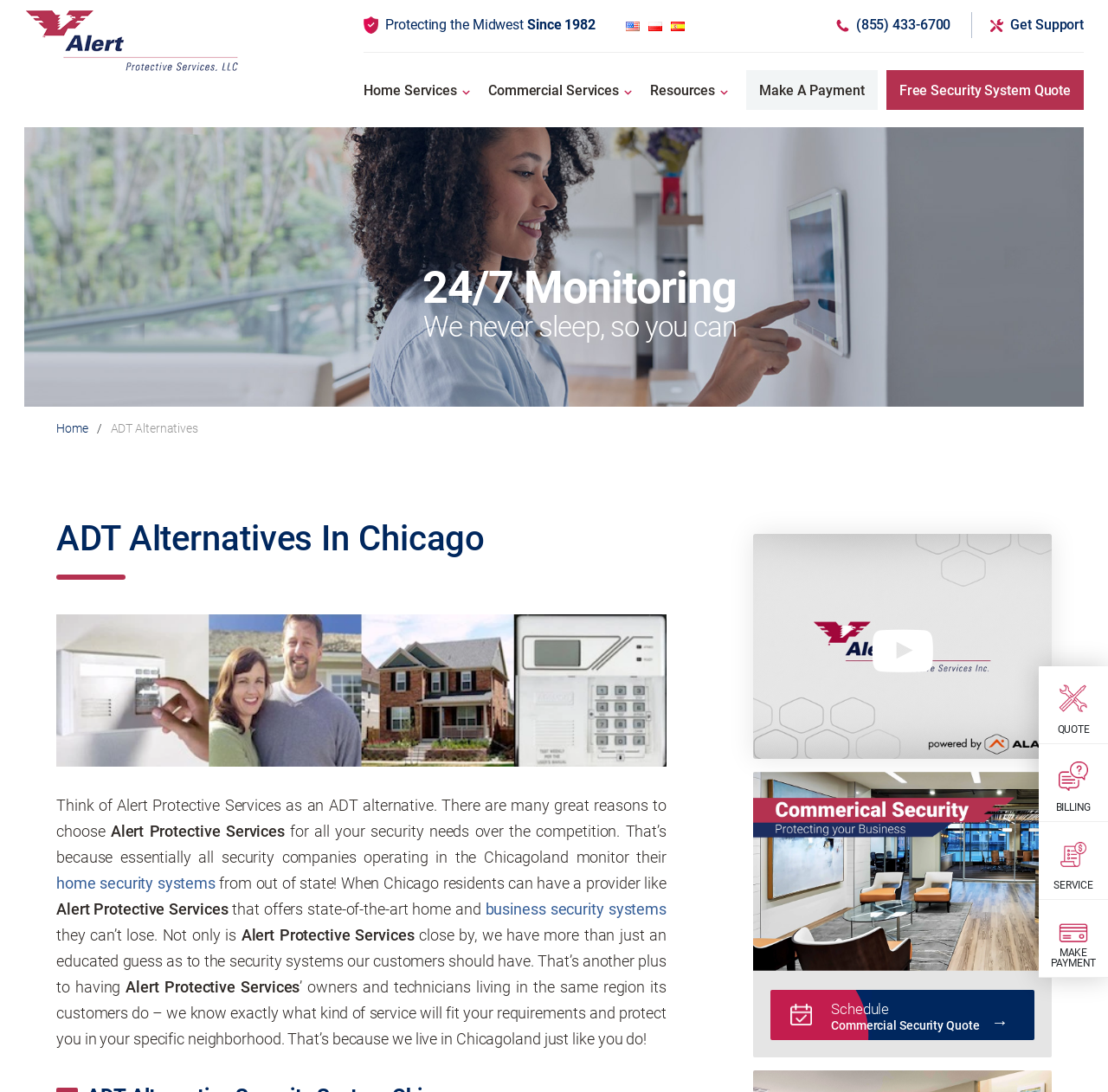Find the bounding box coordinates for the element that must be clicked to complete the instruction: "Call (855) 433-6700". The coordinates should be four float numbers between 0 and 1, indicated as [left, top, right, bottom].

[0.754, 0.011, 0.858, 0.035]